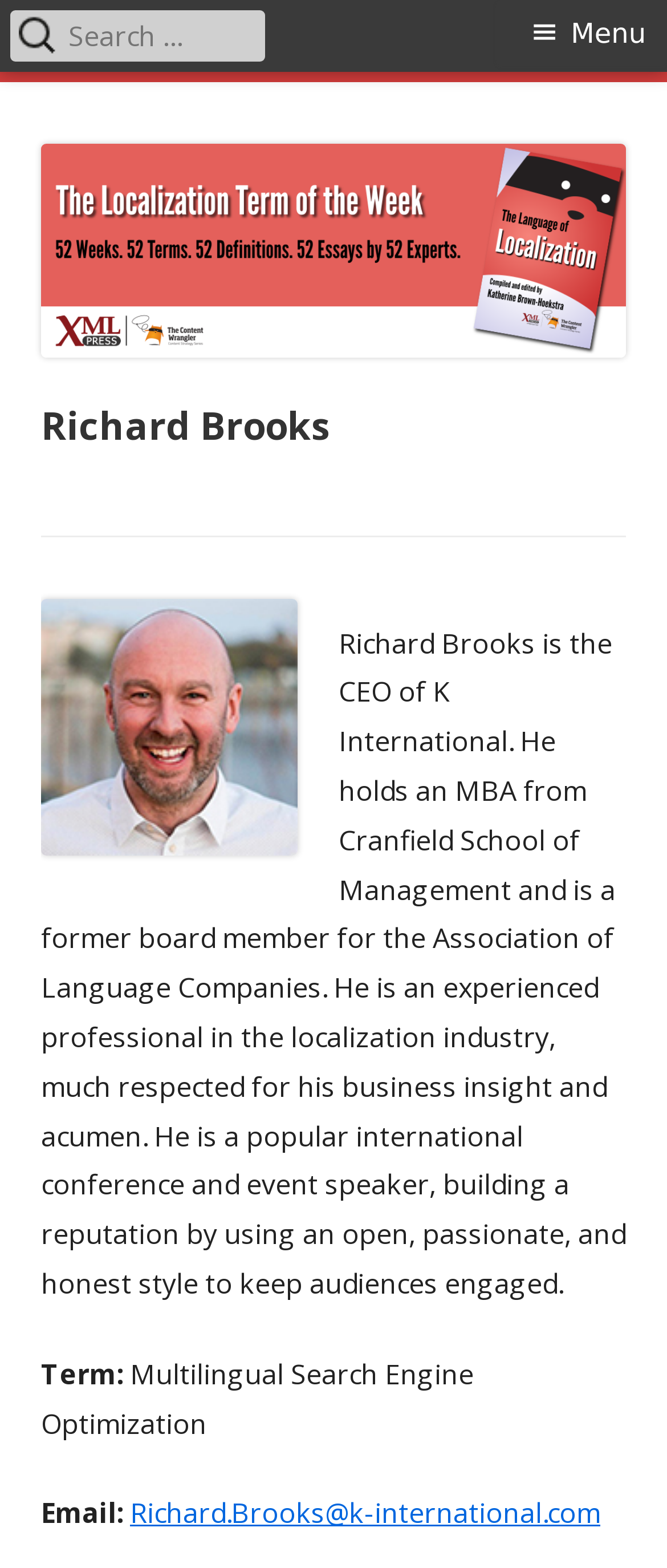What is the email address of Richard Brooks?
Look at the screenshot and respond with one word or a short phrase.

Richard.Brooks@k-international.com